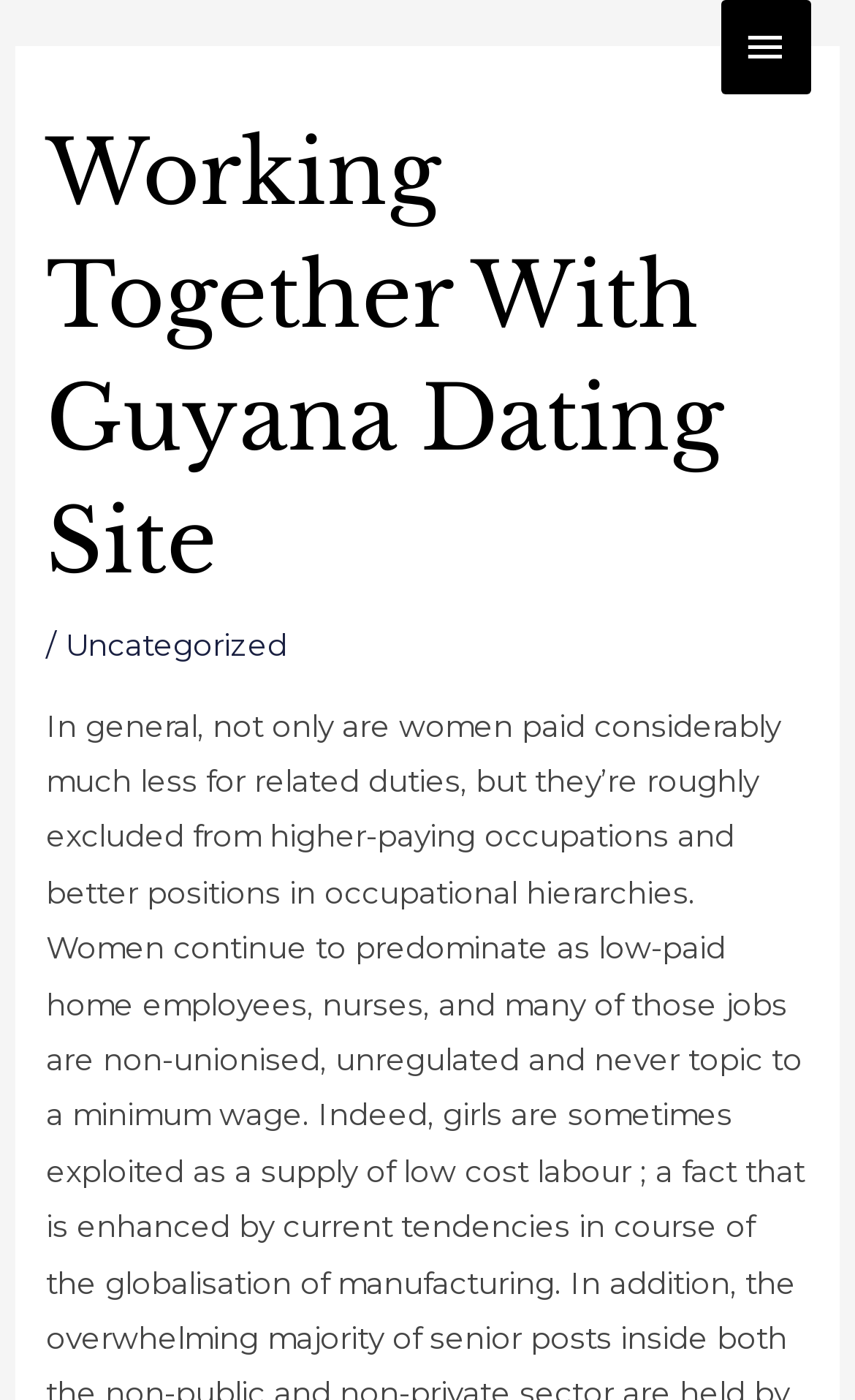From the element description Uncategorized, predict the bounding box coordinates of the UI element. The coordinates must be specified in the format (top-left x, top-left y, bottom-right x, bottom-right y) and should be within the 0 to 1 range.

[0.077, 0.448, 0.336, 0.473]